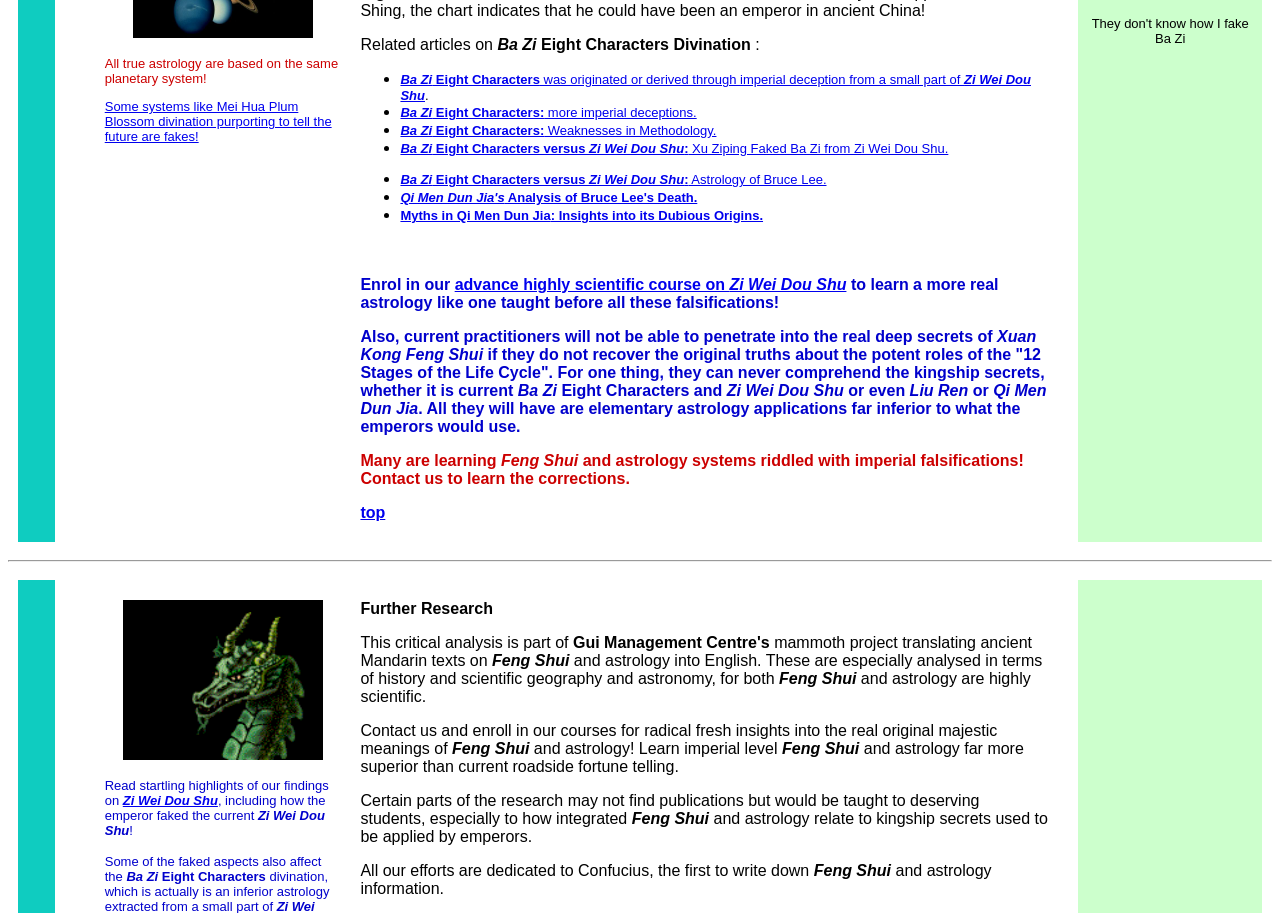Please provide a brief answer to the question using only one word or phrase: 
Is the webpage discussing a specific person's astrology?

Yes